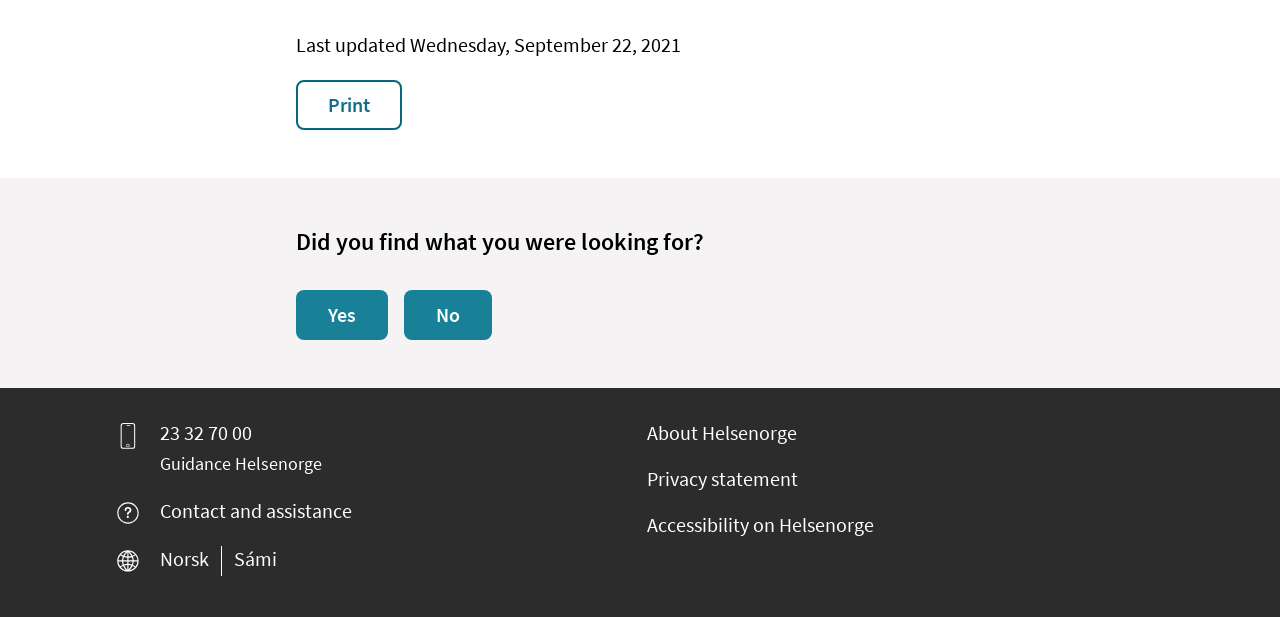Select the bounding box coordinates of the element I need to click to carry out the following instruction: "Visit Guidance Helsenorge".

[0.125, 0.681, 0.252, 0.78]